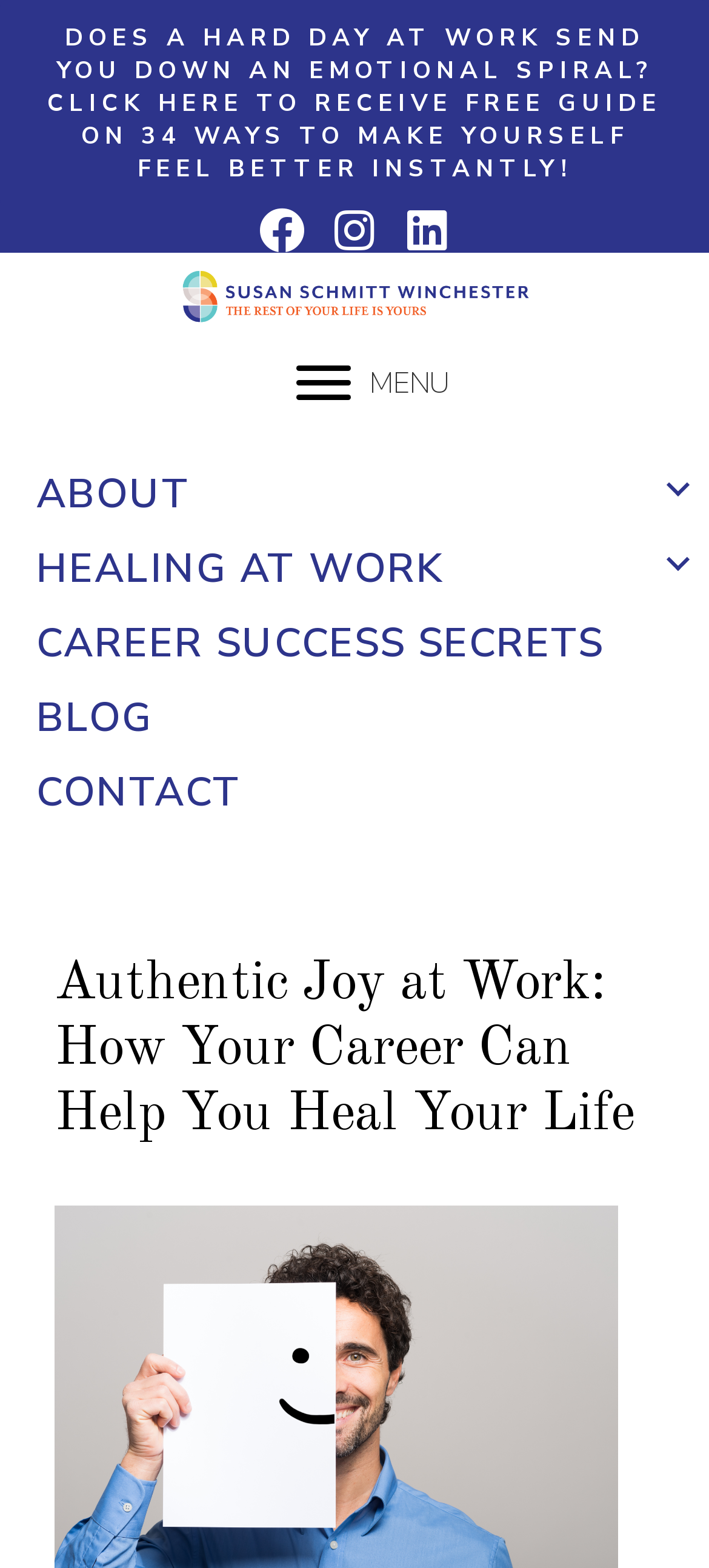Determine the bounding box coordinates of the area to click in order to meet this instruction: "Click the 'ABOUT' link".

[0.051, 0.288, 1.0, 0.335]